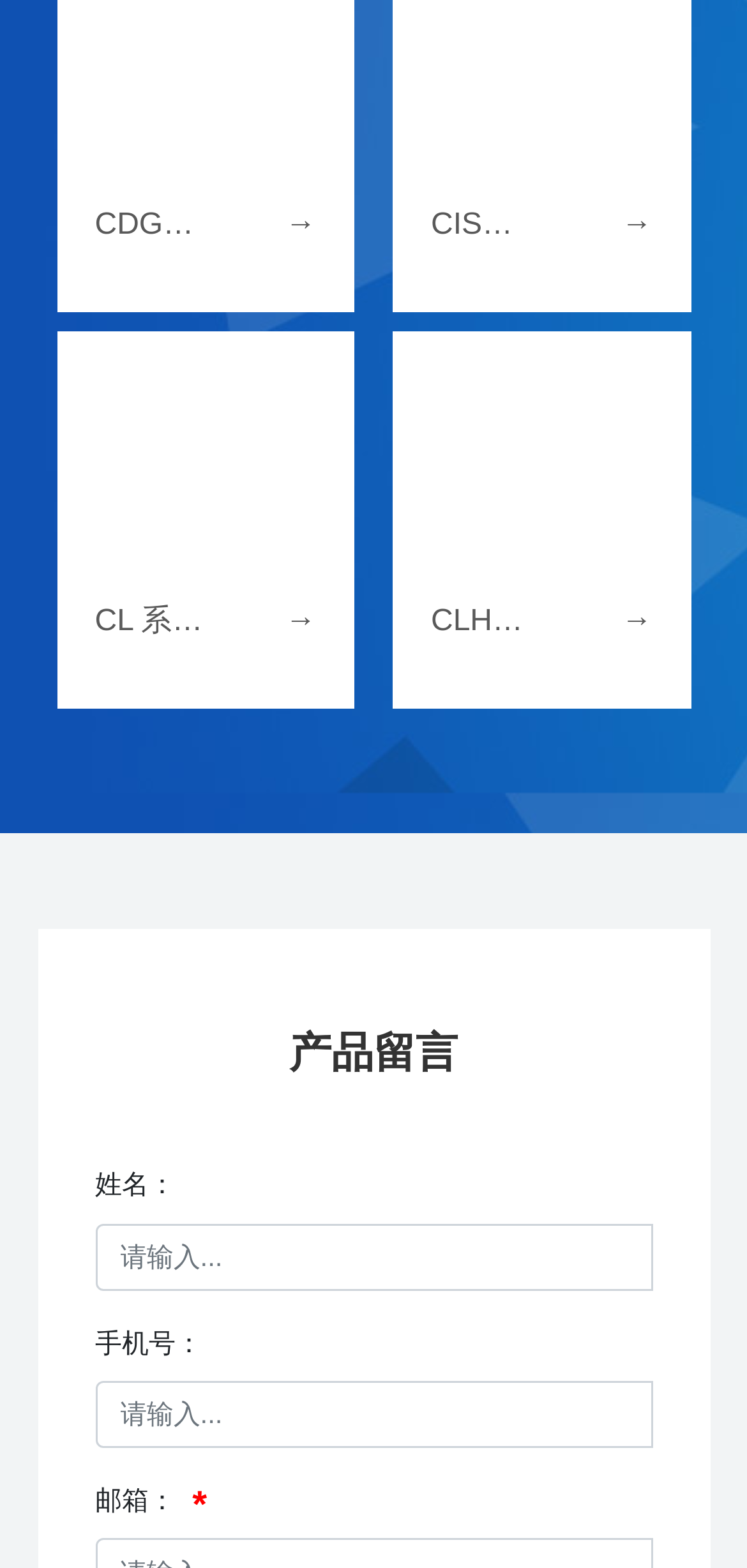Please mark the bounding box coordinates of the area that should be clicked to carry out the instruction: "click 顺达船舶".

[0.076, 0.021, 0.474, 0.04]